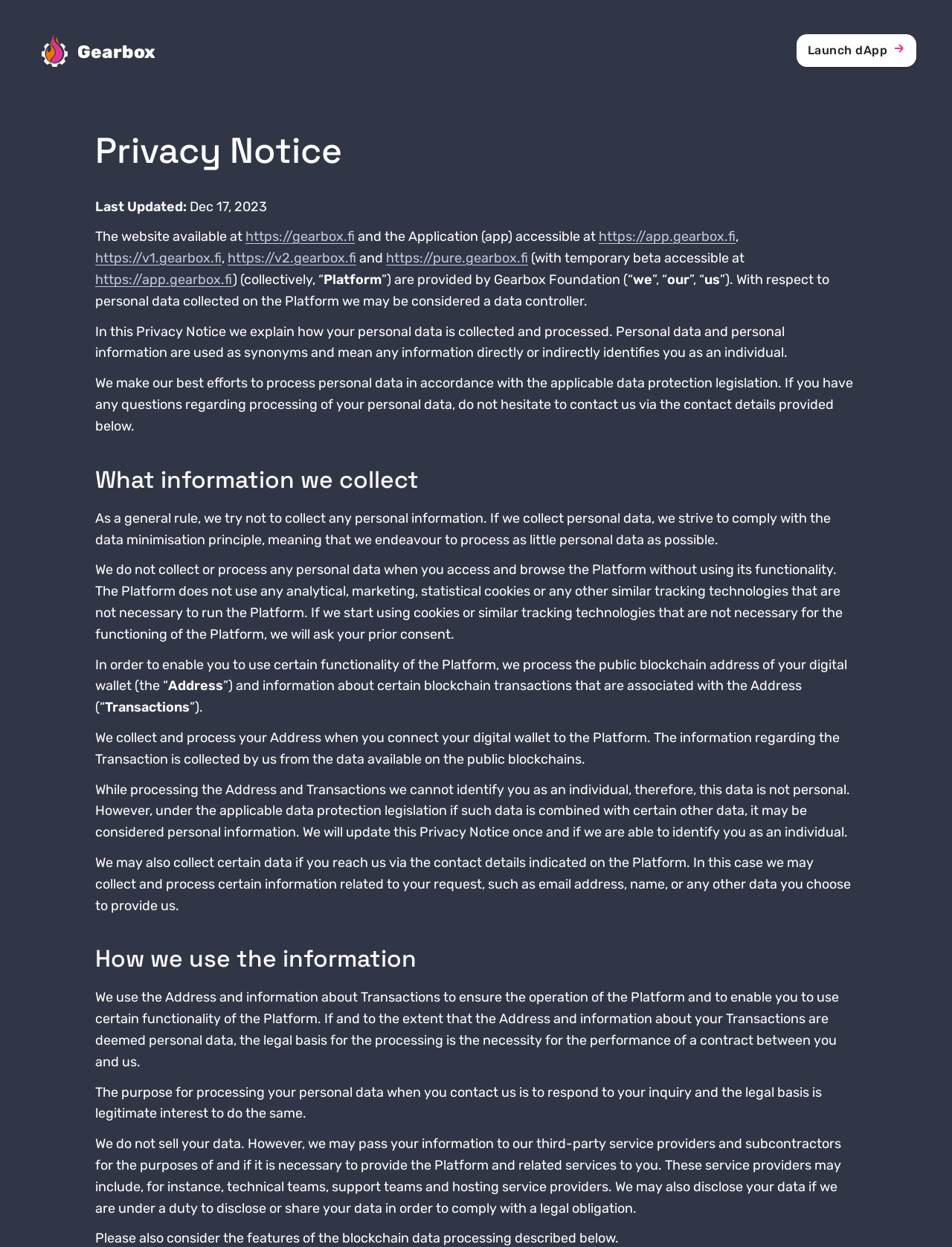What is the purpose of collecting the public blockchain address?
Please give a detailed and elaborate explanation in response to the question.

The question asks for the purpose of collecting the public blockchain address. According to the webpage, 'We collect and process your Address when you connect your digital wallet to the Platform.' and 'We use the Address and information about Transactions to ensure the operation of the Platform and to enable you to use certain functionality of the Platform.' Therefore, the purpose of collecting the public blockchain address is to enable certain functionality of the Platform.